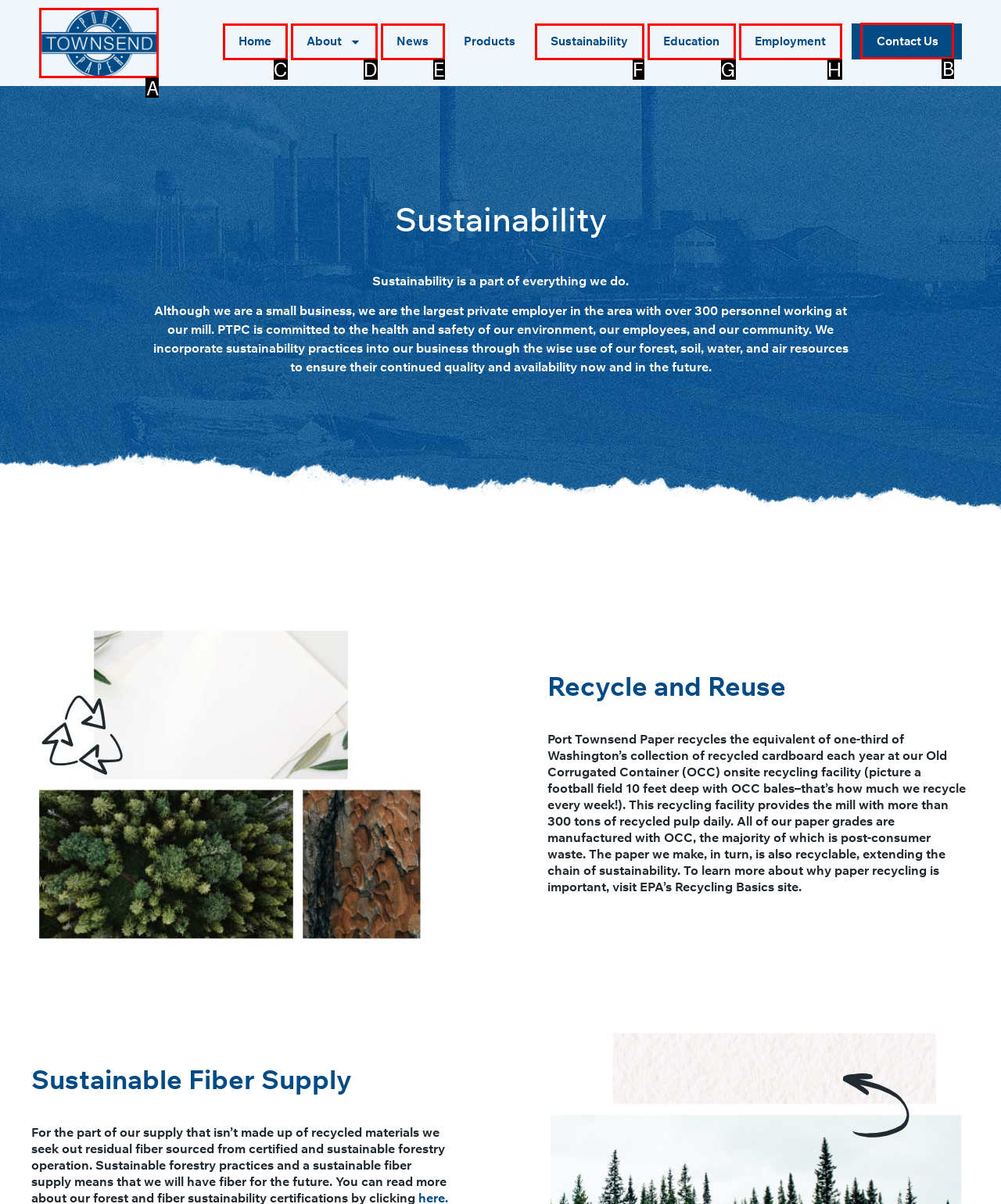Point out which UI element to click to complete this task: Quick view Sonex Splendor King Set
Answer with the letter corresponding to the right option from the available choices.

None